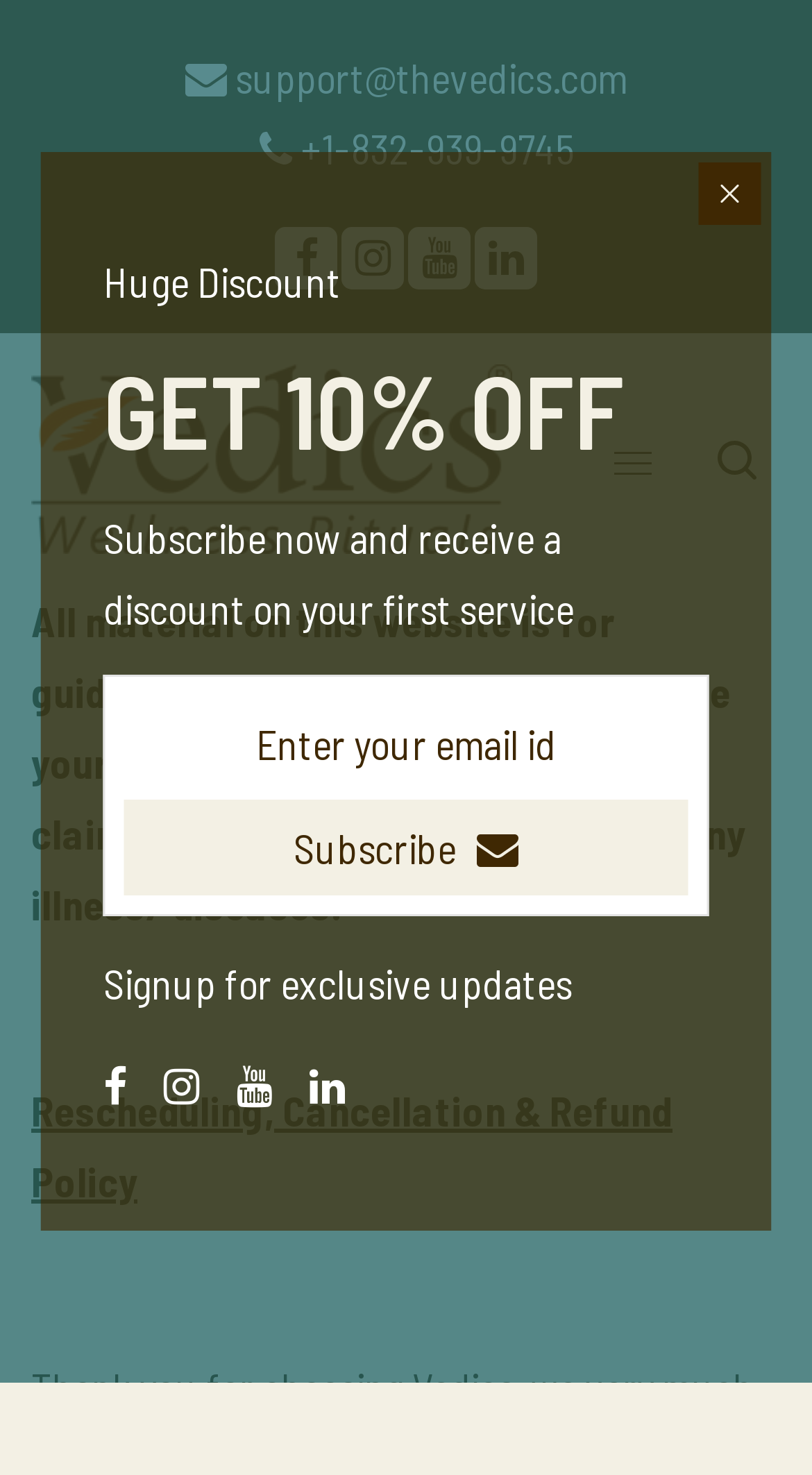Determine the bounding box coordinates of the section to be clicked to follow the instruction: "Contact support via email". The coordinates should be given as four float numbers between 0 and 1, formatted as [left, top, right, bottom].

[0.228, 0.035, 0.772, 0.069]